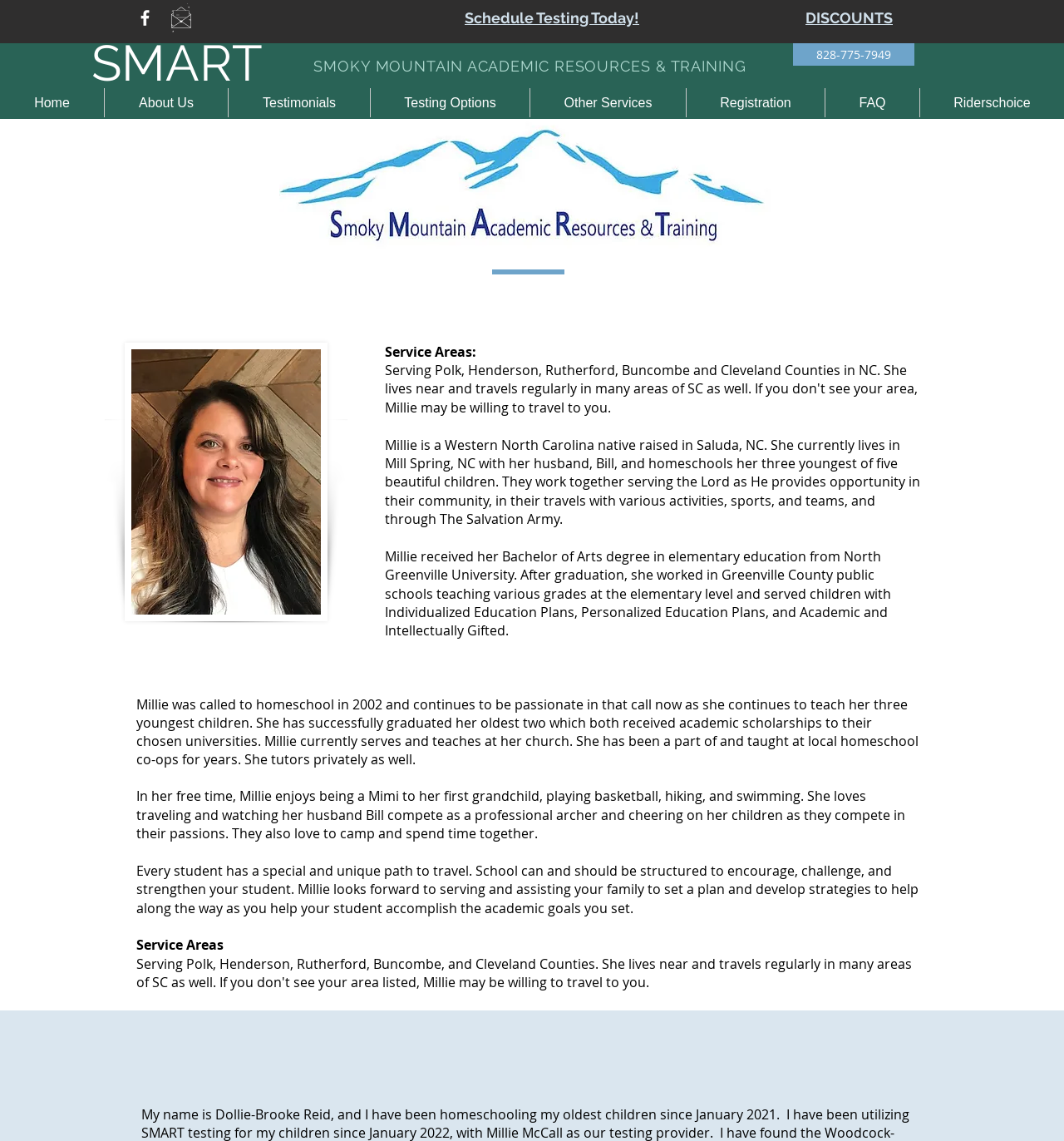Given the element description, predict the bounding box coordinates in the format (top-left x, top-left y, bottom-right x, bottom-right y), using floating point numbers between 0 and 1: DISCOUNTS

[0.757, 0.008, 0.839, 0.023]